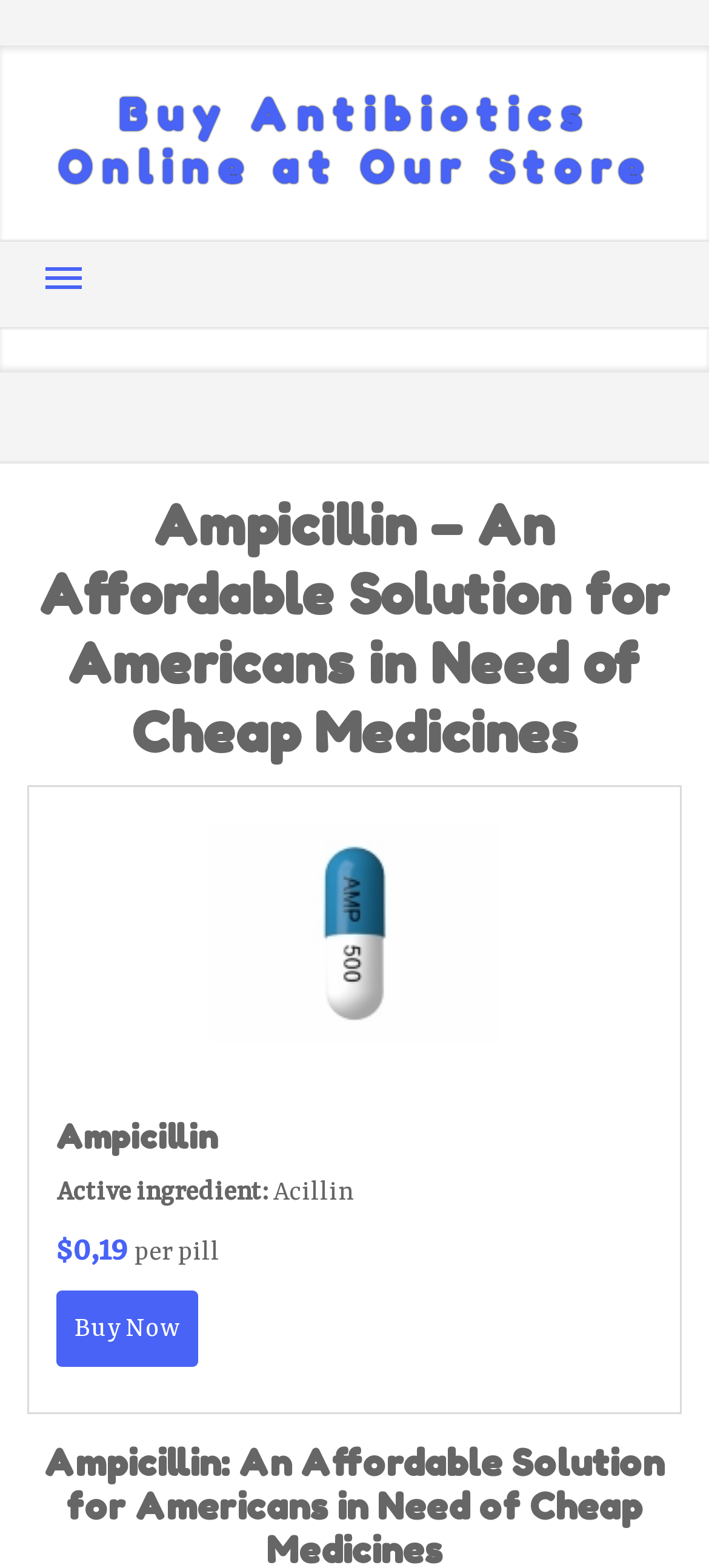Determine the bounding box coordinates for the UI element described. Format the coordinates as (top-left x, top-left y, bottom-right x, bottom-right y) and ensure all values are between 0 and 1. Element description: Buy Now

[0.079, 0.823, 0.279, 0.872]